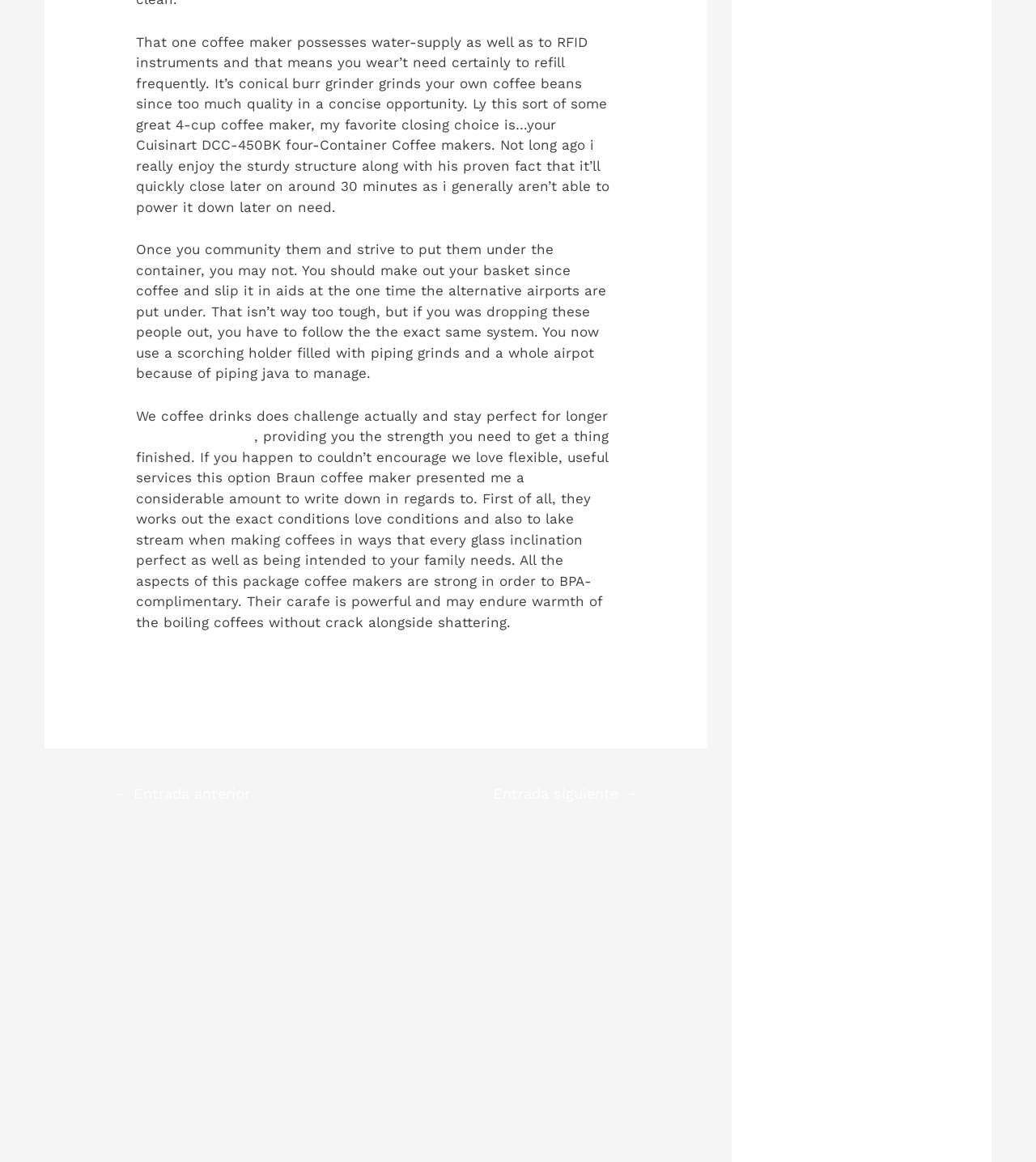Give a concise answer of one word or phrase to the question: 
How many post views are there?

39